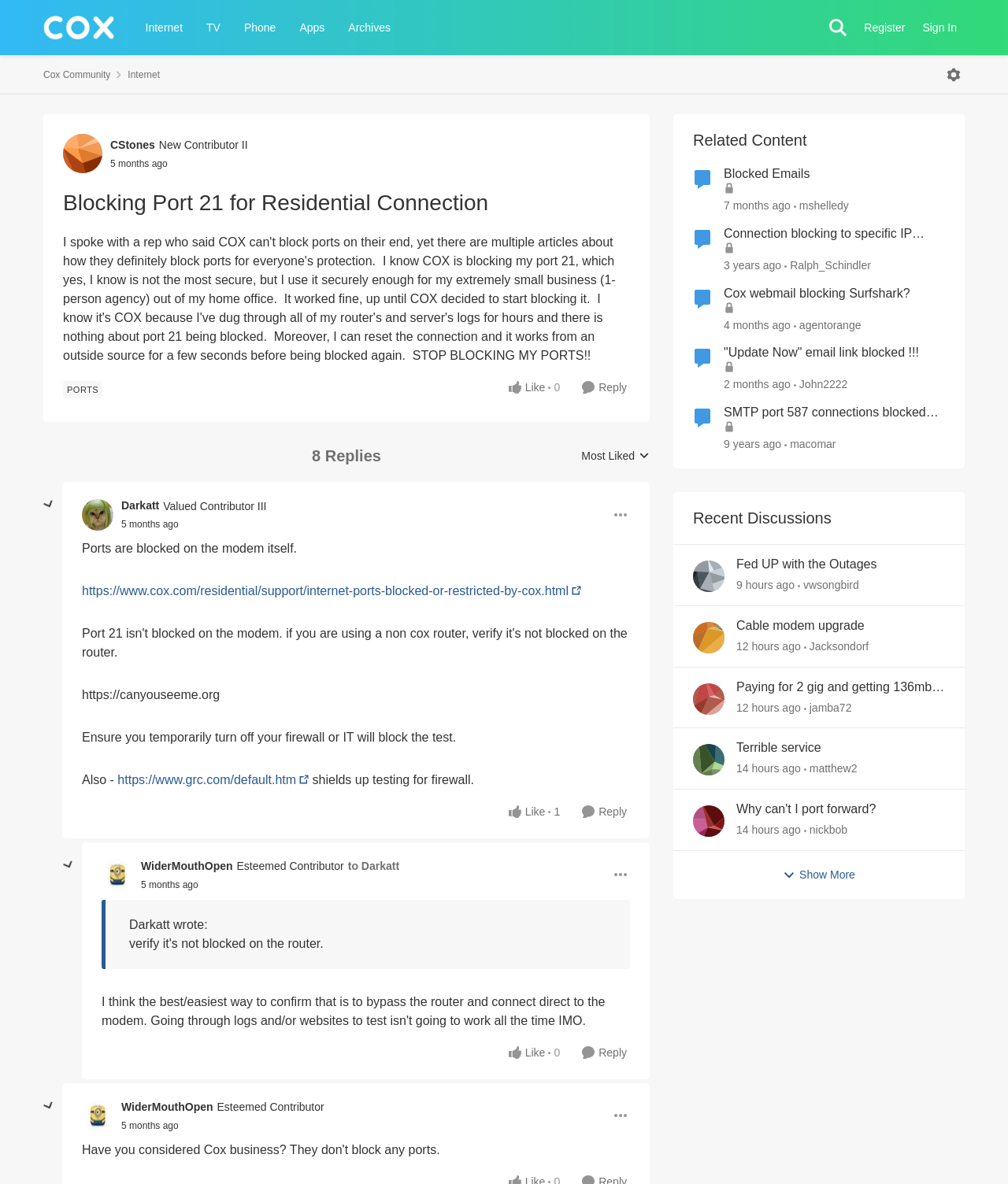How many replies are there in the discussion?
Please respond to the question thoroughly and include all relevant details.

I found the answer by looking at the heading element with the text '8 Replies' which is a child of the HeaderAsNonLandmark element.